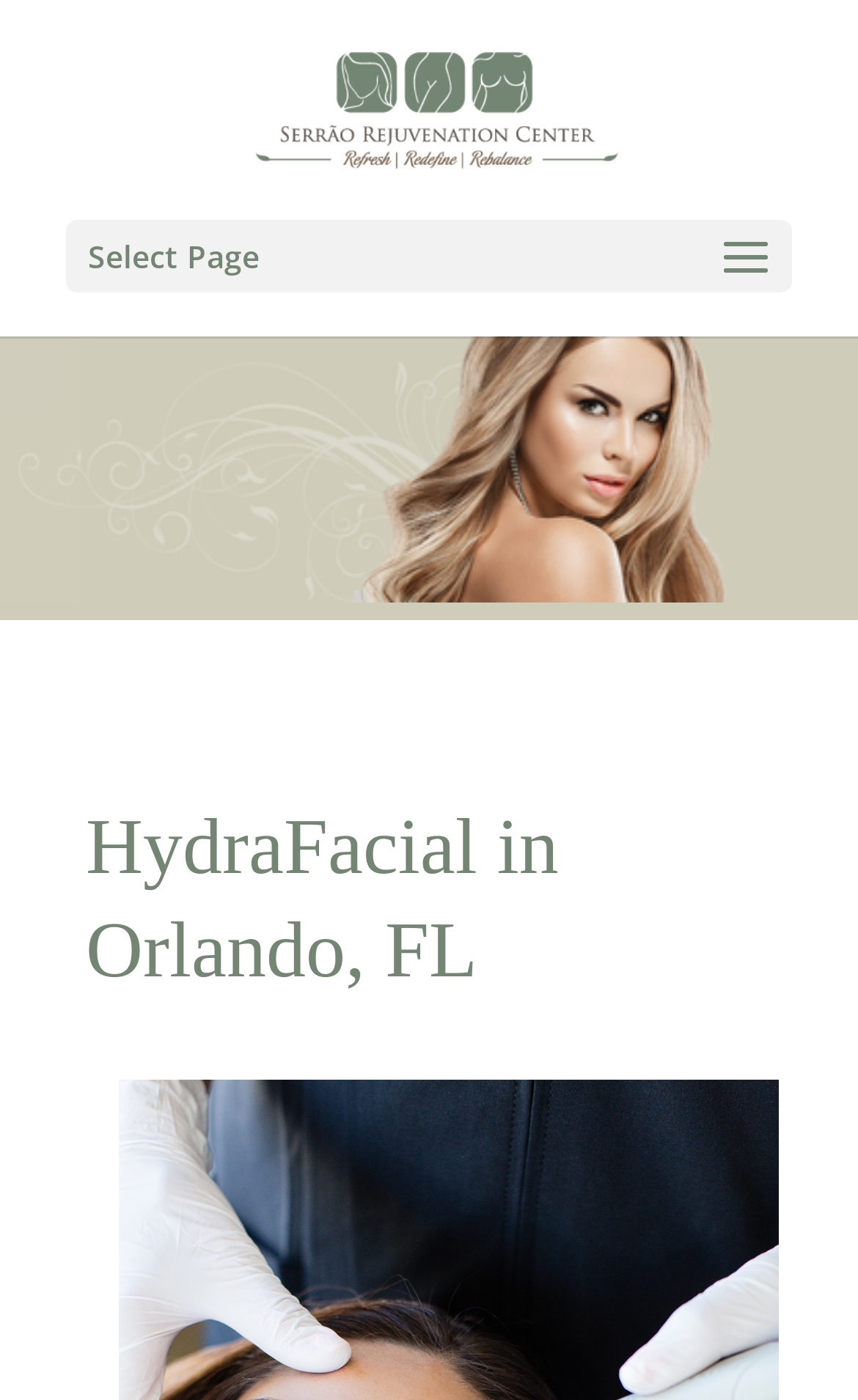Locate the primary heading on the webpage and return its text.

HydraFacial in Orlando, FL